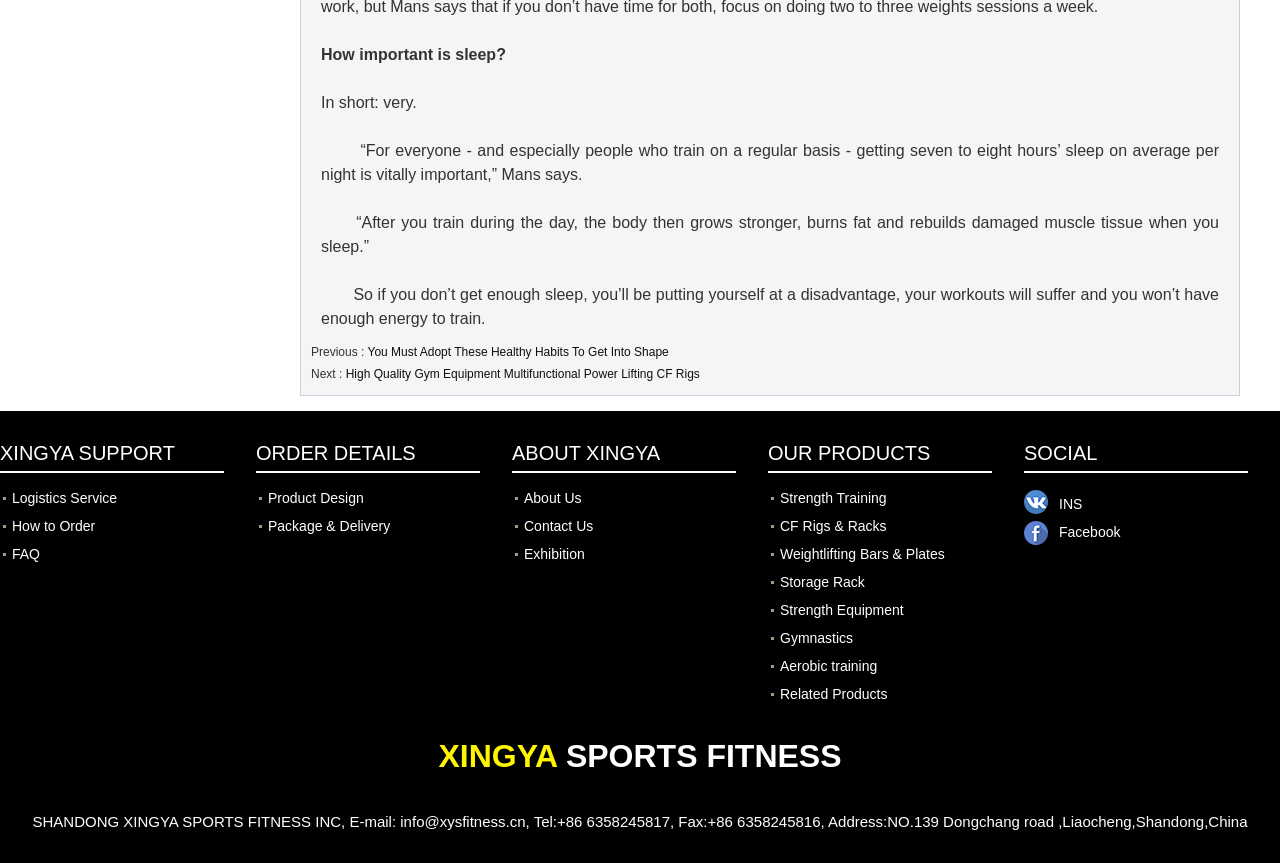Identify the bounding box coordinates necessary to click and complete the given instruction: "Click on 'About Us'".

[0.409, 0.567, 0.454, 0.586]